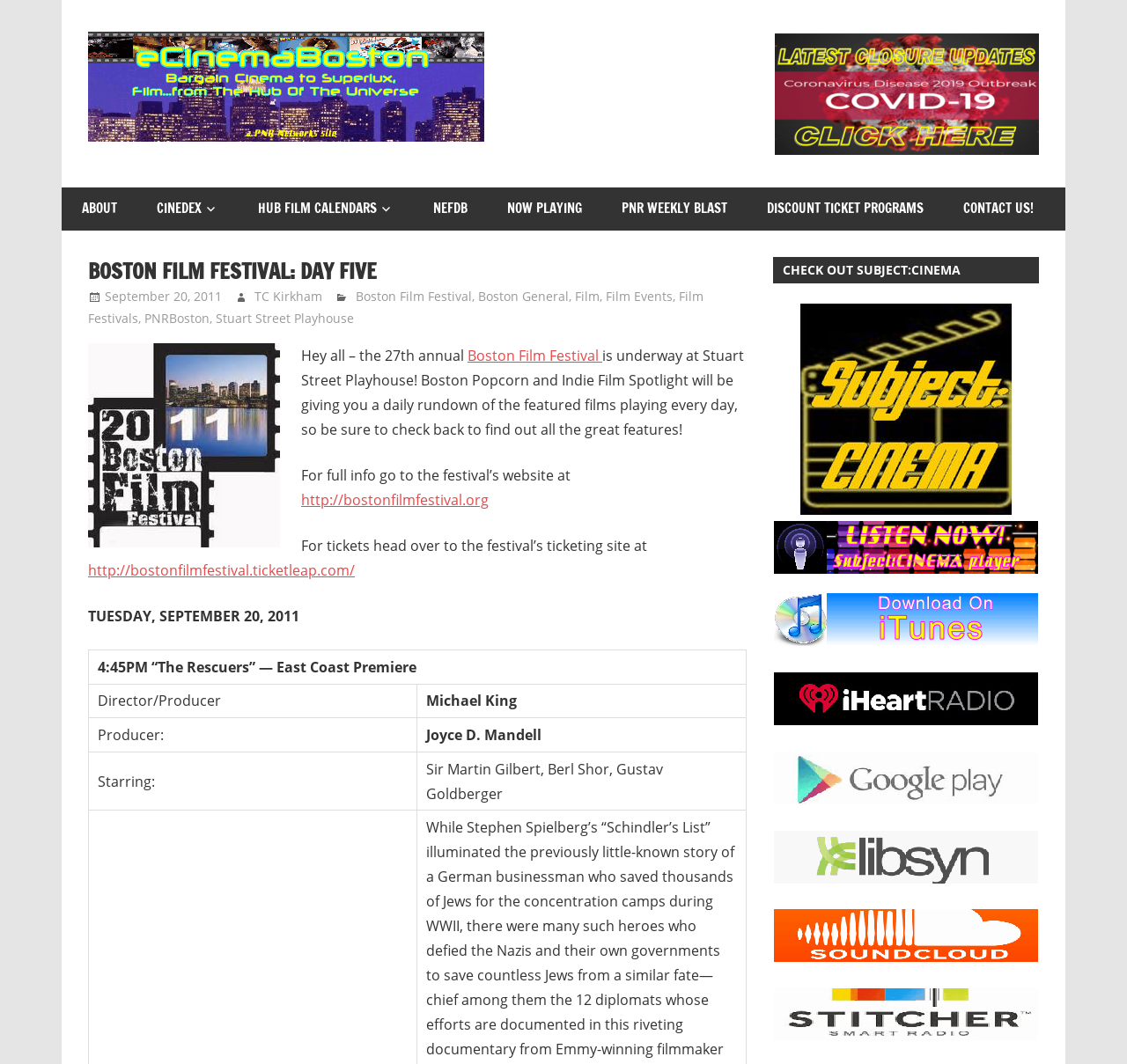What is the name of the playhouse where the film festival is taking place?
Deliver a detailed and extensive answer to the question.

I found the answer by looking at the link 'Stuart Street Playhouse' which is mentioned in the text 'Hey all – the 27th annual Boston Film Festival is underway at Stuart Street Playhouse!'.